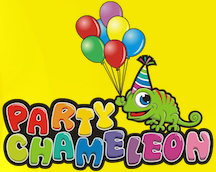What is the background color of the logo?
Refer to the image and give a detailed answer to the question.

The caption states that the bright yellow background further amplifies the sense of joy and festivity associated with party planning activities, which reveals the background color of the logo.